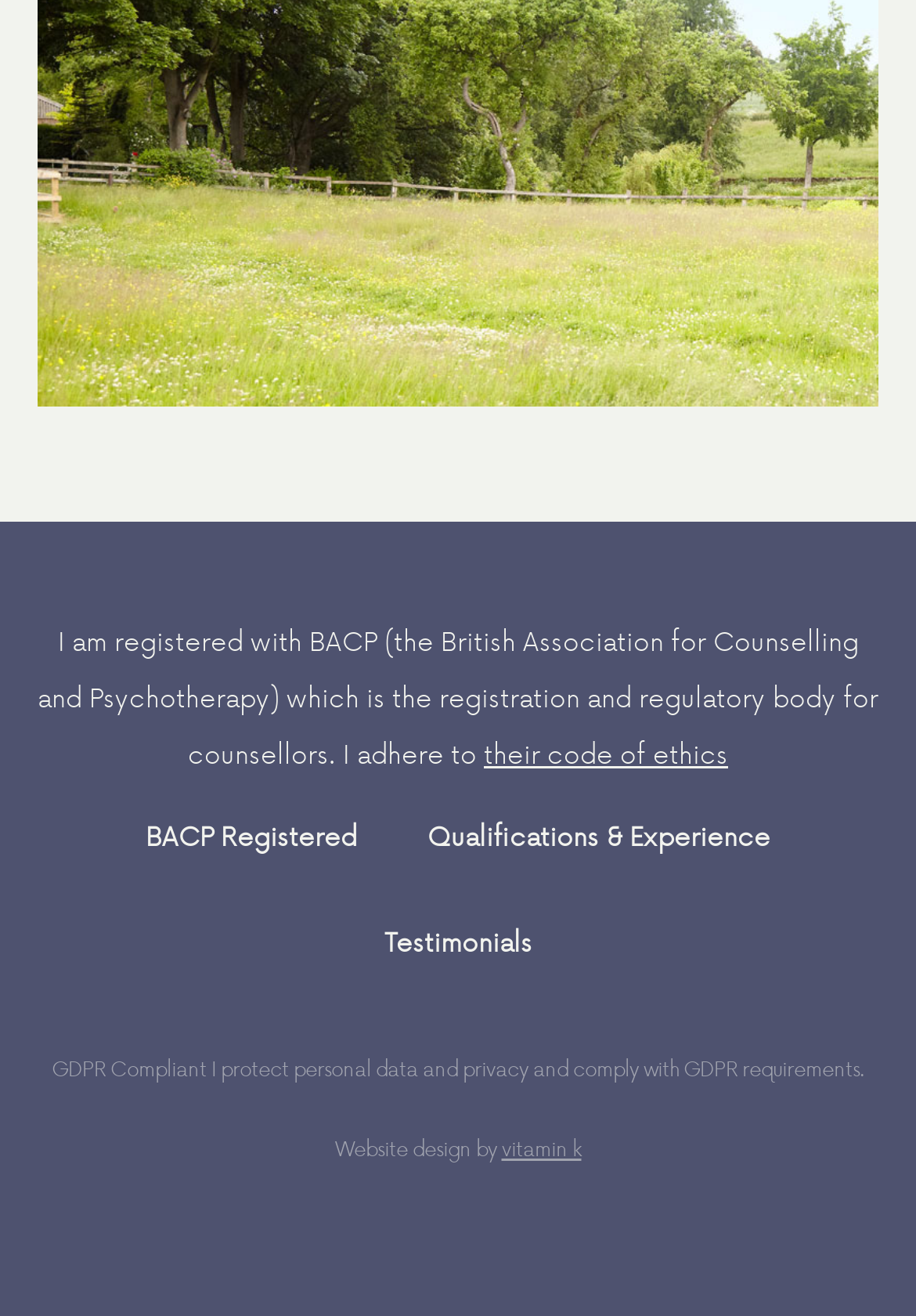What is the registration body for counsellors?
Provide a well-explained and detailed answer to the question.

The registration body for counsellors is mentioned in the text 'I am registered with BACP (the British Association for Counselling and Psychotherapy) which is the registration and regulatory body for counsellors.'